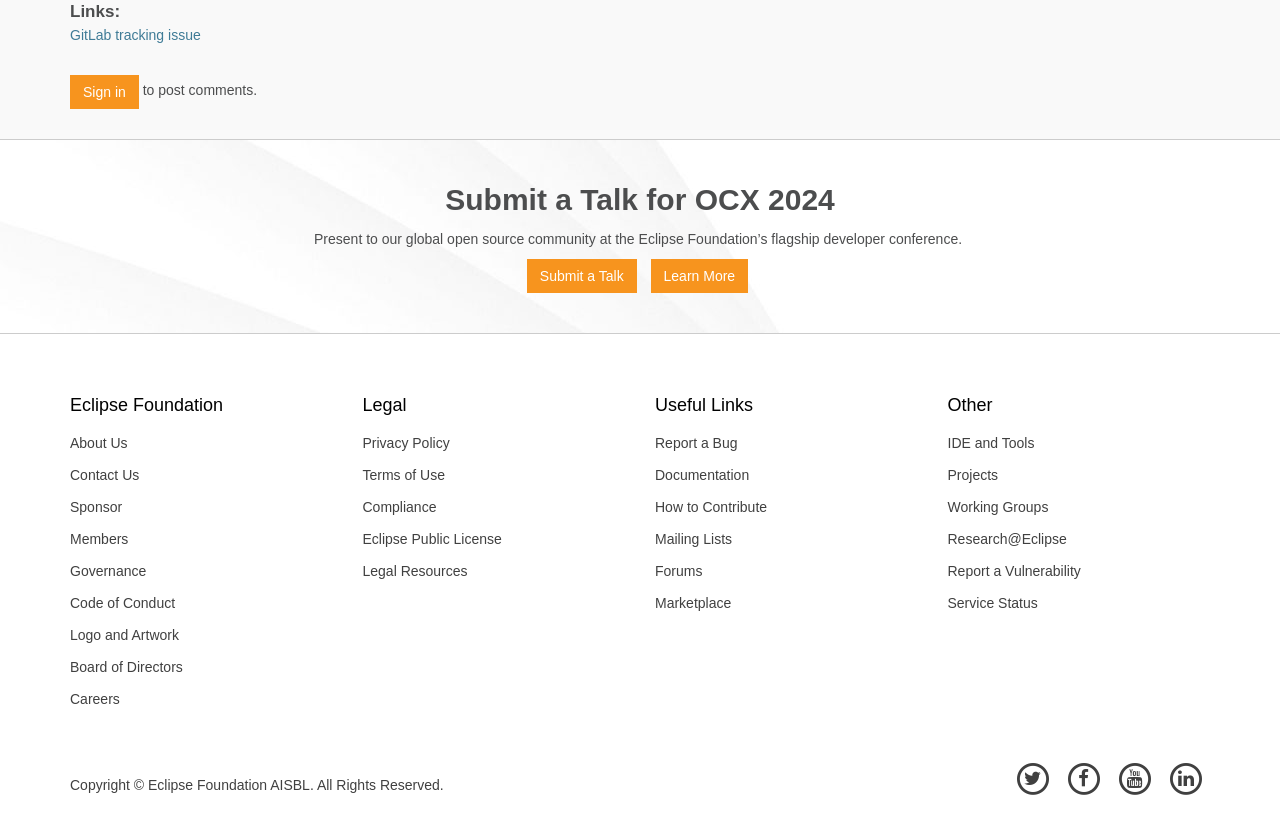What social media platforms does the Eclipse Foundation have a presence on?
Analyze the image and deliver a detailed answer to the question.

The webpage includes links to the Eclipse Foundation's social media profiles on Twitter, Facebook, YouTube, and LinkedIn, suggesting that the organization has a presence on these platforms.